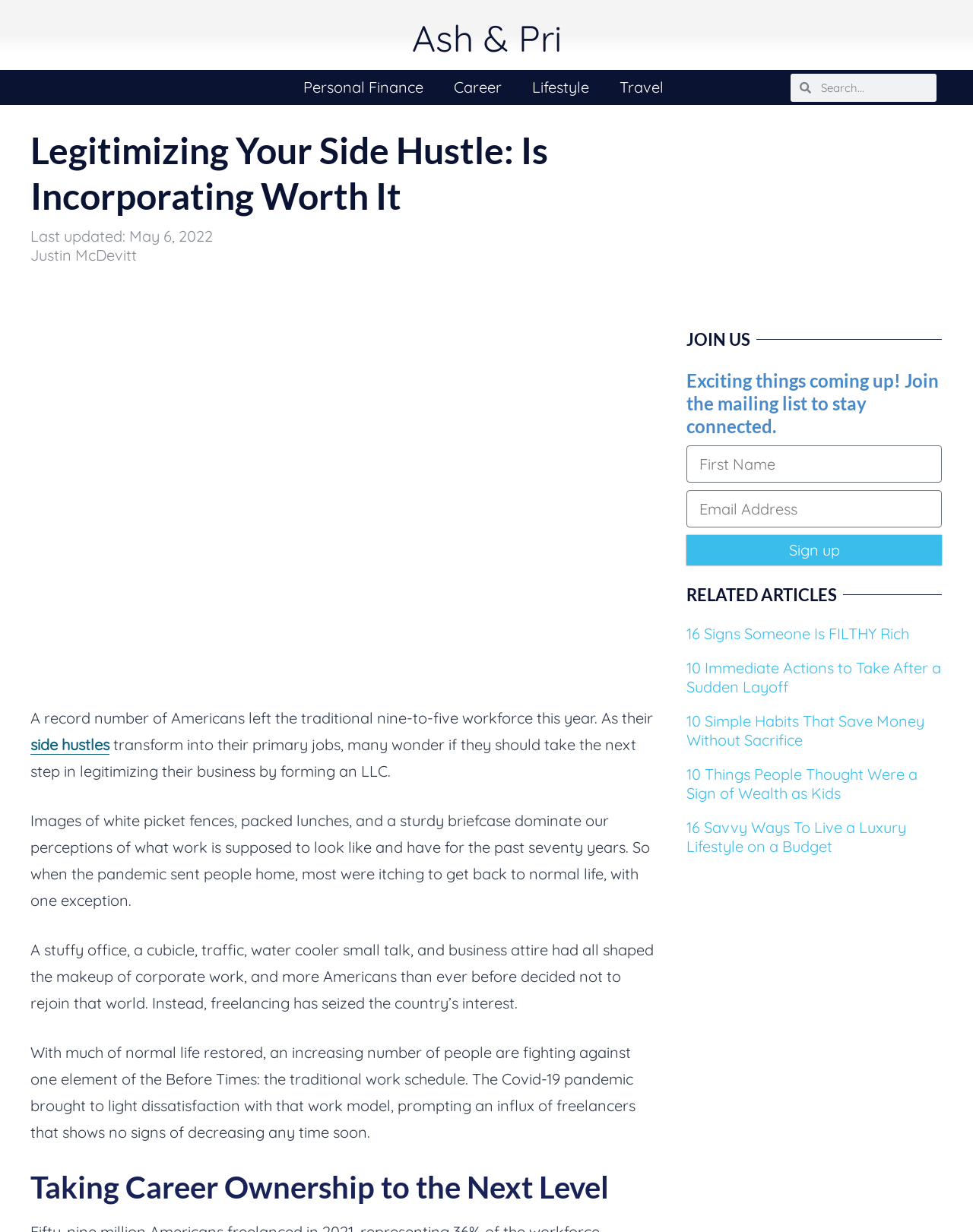What is the call-to-action in the 'Exciting things coming up!' section?
Respond to the question with a single word or phrase according to the image.

Sign up